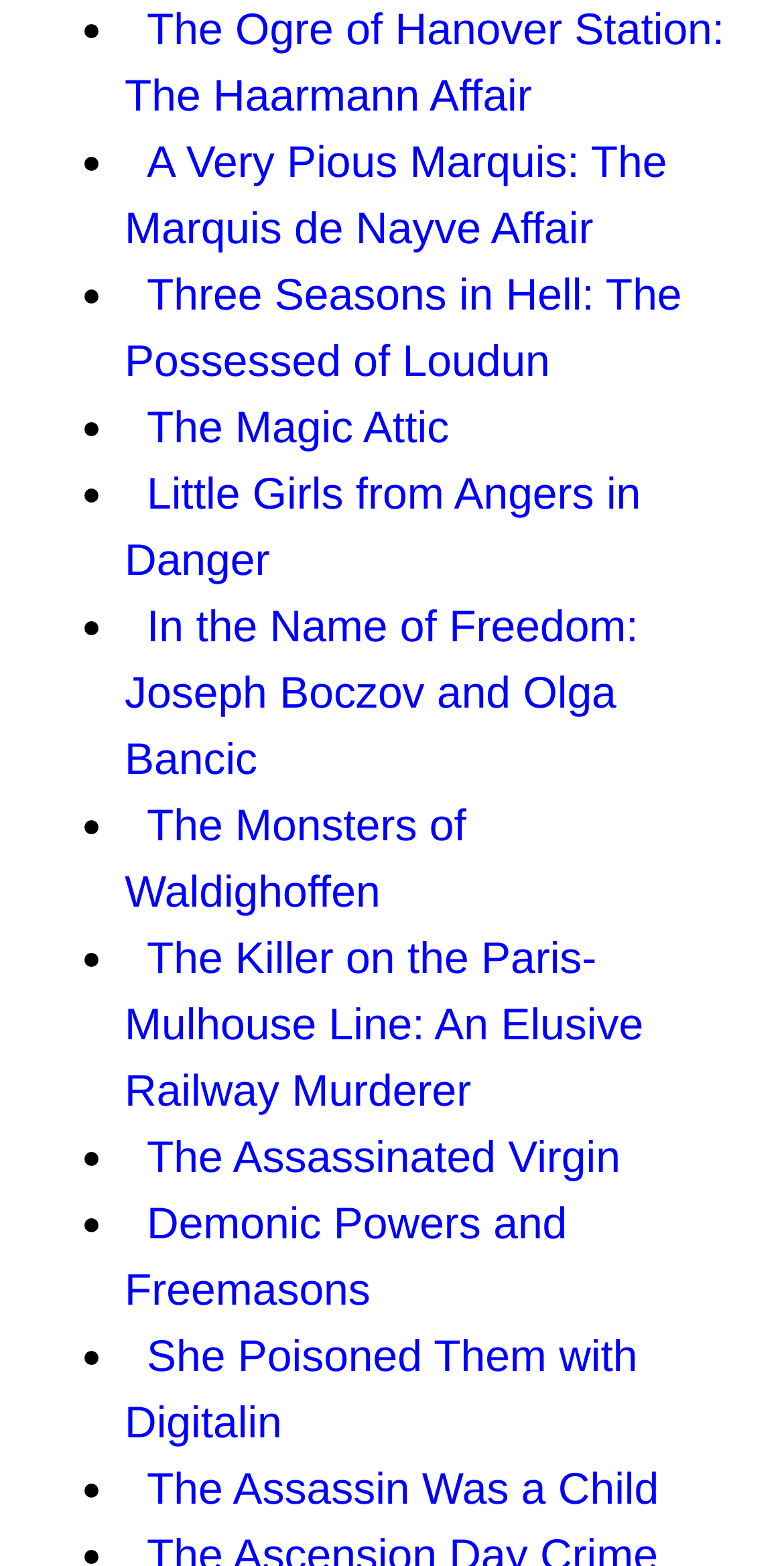Using the element description Demonic Powers and Freemasons, predict the bounding box coordinates for the UI element. Provide the coordinates in (top-left x, top-left y, bottom-right x, bottom-right y) format with values ranging from 0 to 1.

[0.159, 0.766, 0.723, 0.84]